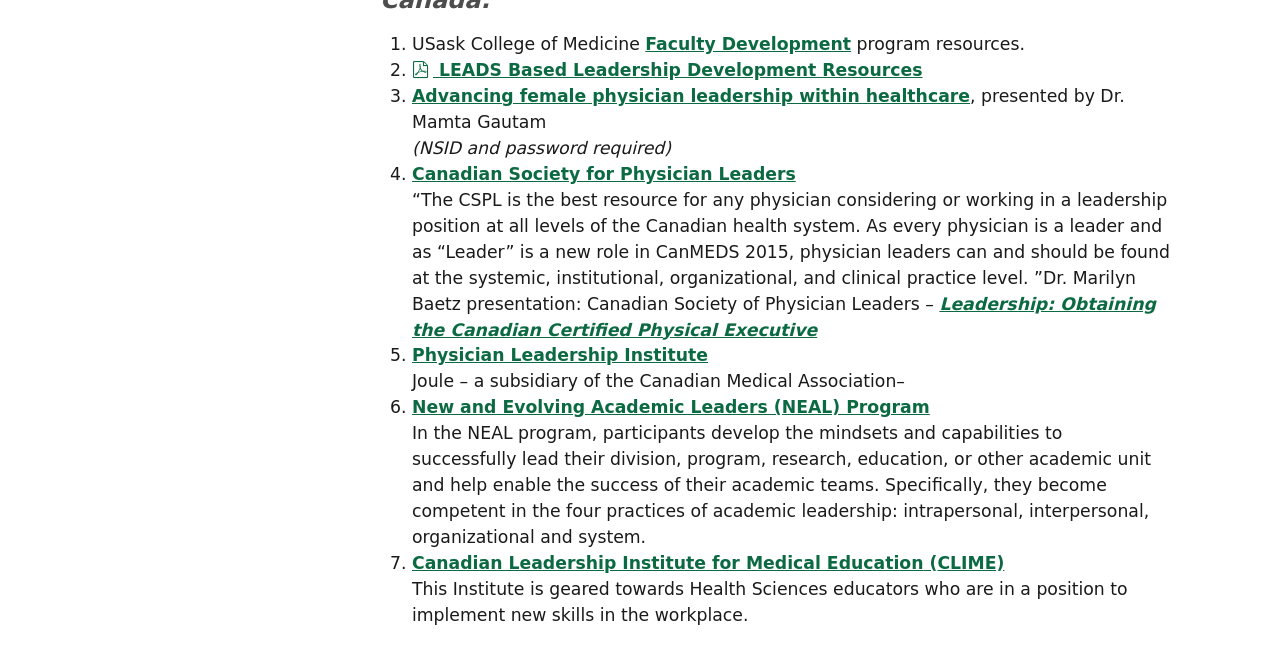Identify the bounding box coordinates of the clickable region necessary to fulfill the following instruction: "Access Canadian Society for Physician Leaders". The bounding box coordinates should be four float numbers between 0 and 1, i.e., [left, top, right, bottom].

[0.322, 0.248, 0.622, 0.278]